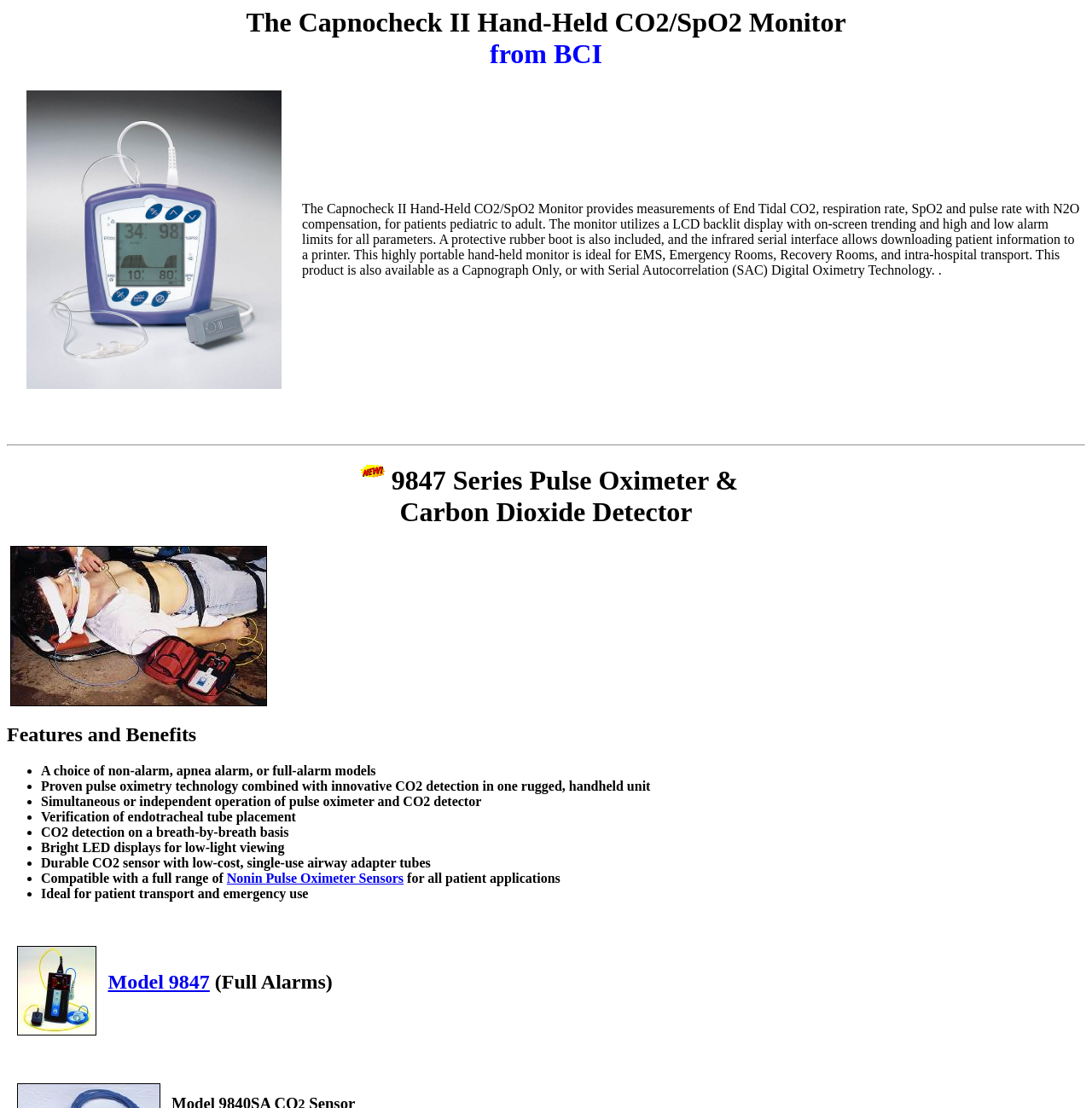Given the content of the image, can you provide a detailed answer to the question?
What is the feature of the 9847 Series Pulse Oximeter & Carbon Dioxide Detector?

The feature of the 9847 Series Pulse Oximeter & Carbon Dioxide Detector is listed in the bullet points under the heading 'Features and Benefits', which includes 'Verification of endotracheal tube placement'.